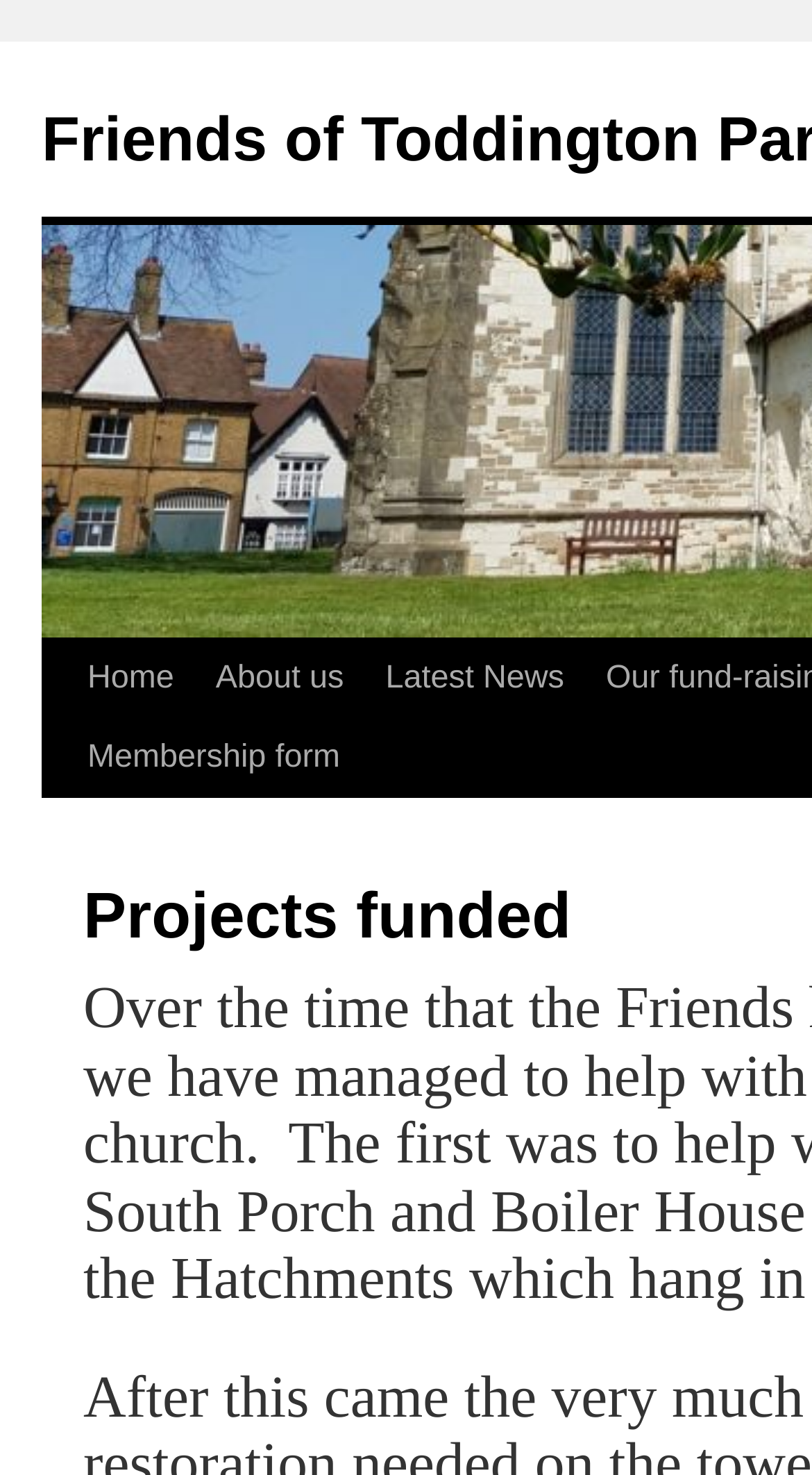Mark the bounding box of the element that matches the following description: "About us".

[0.222, 0.434, 0.405, 0.541]